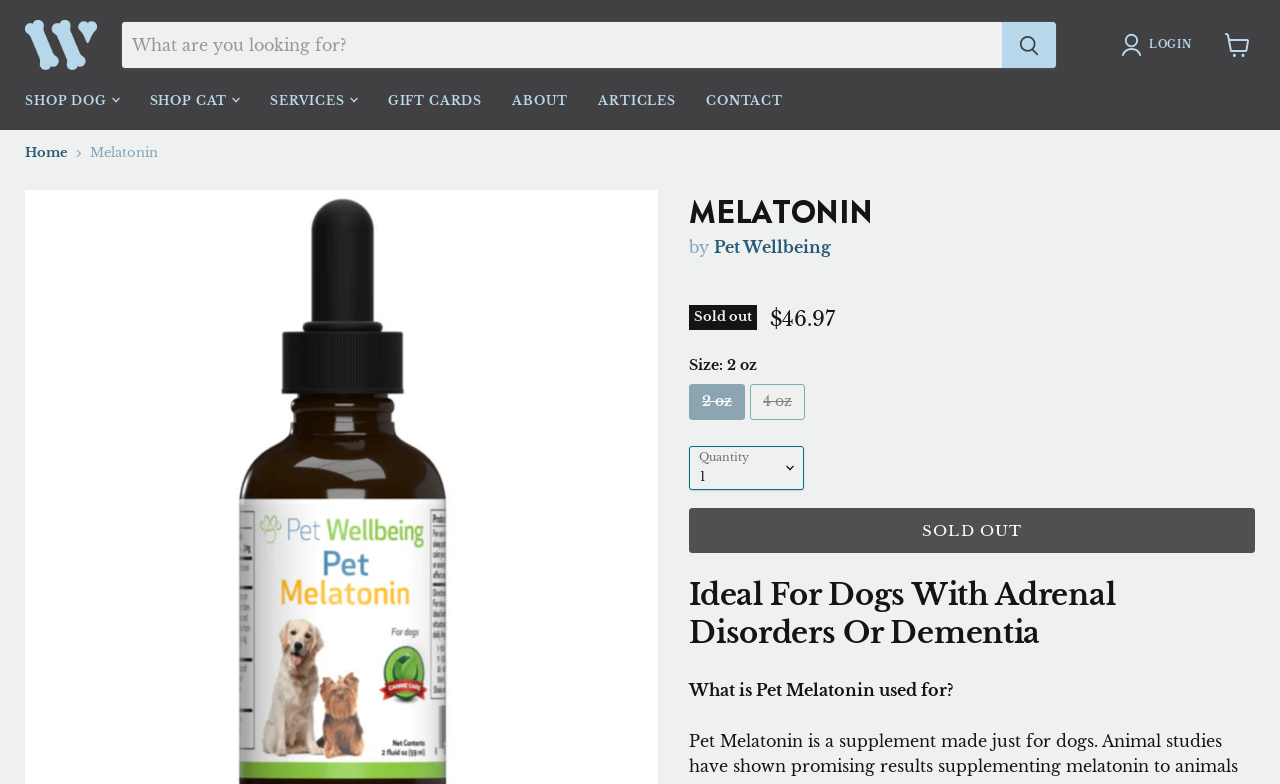Identify the bounding box of the UI element that matches this description: "View cart".

[0.949, 0.029, 0.984, 0.085]